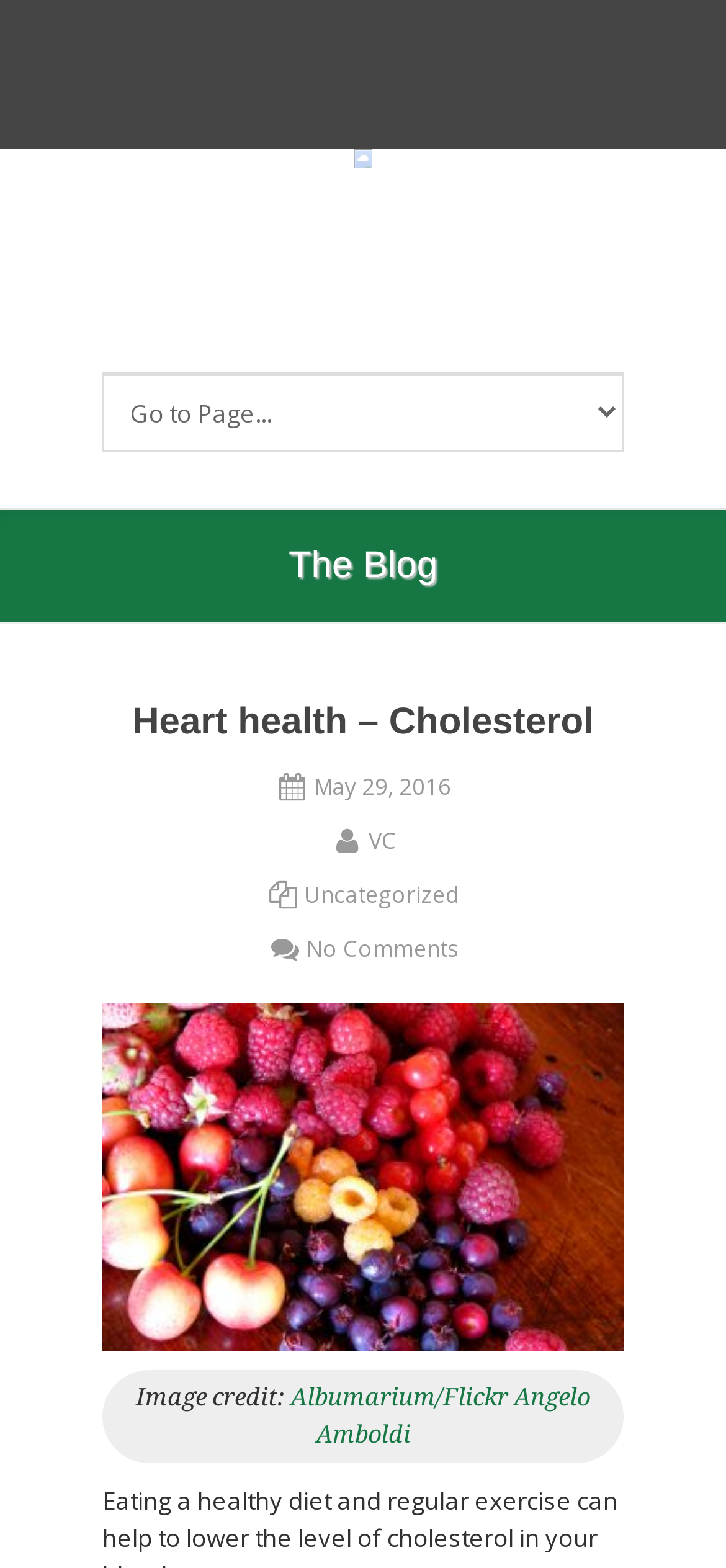What is the source of the image?
Please provide a single word or phrase as your answer based on the screenshot.

Albumarium/Flickr Angelo Amboldi